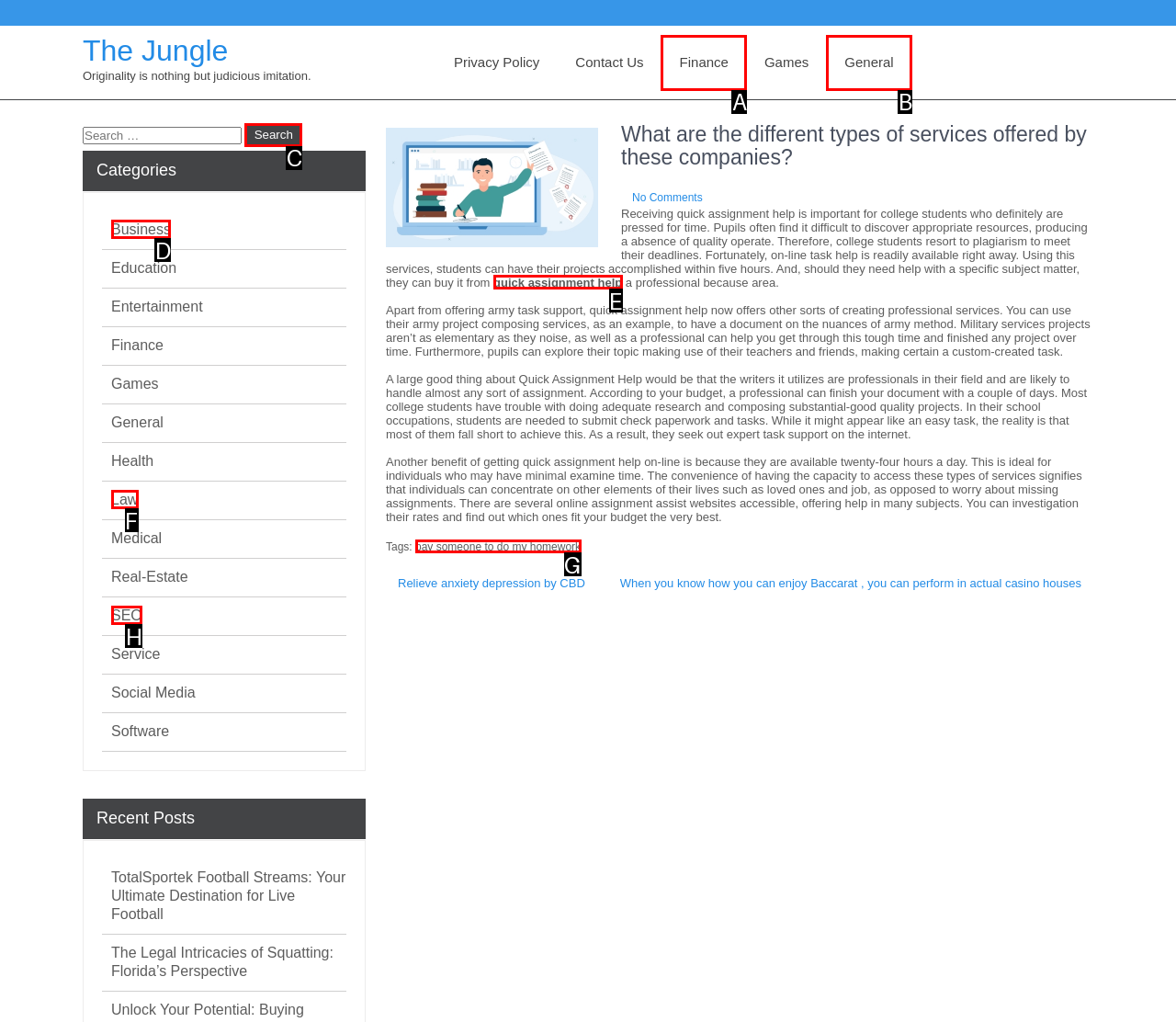Identify the letter of the option that best matches the following description: parent_node: Search for: value="Search". Respond with the letter directly.

C